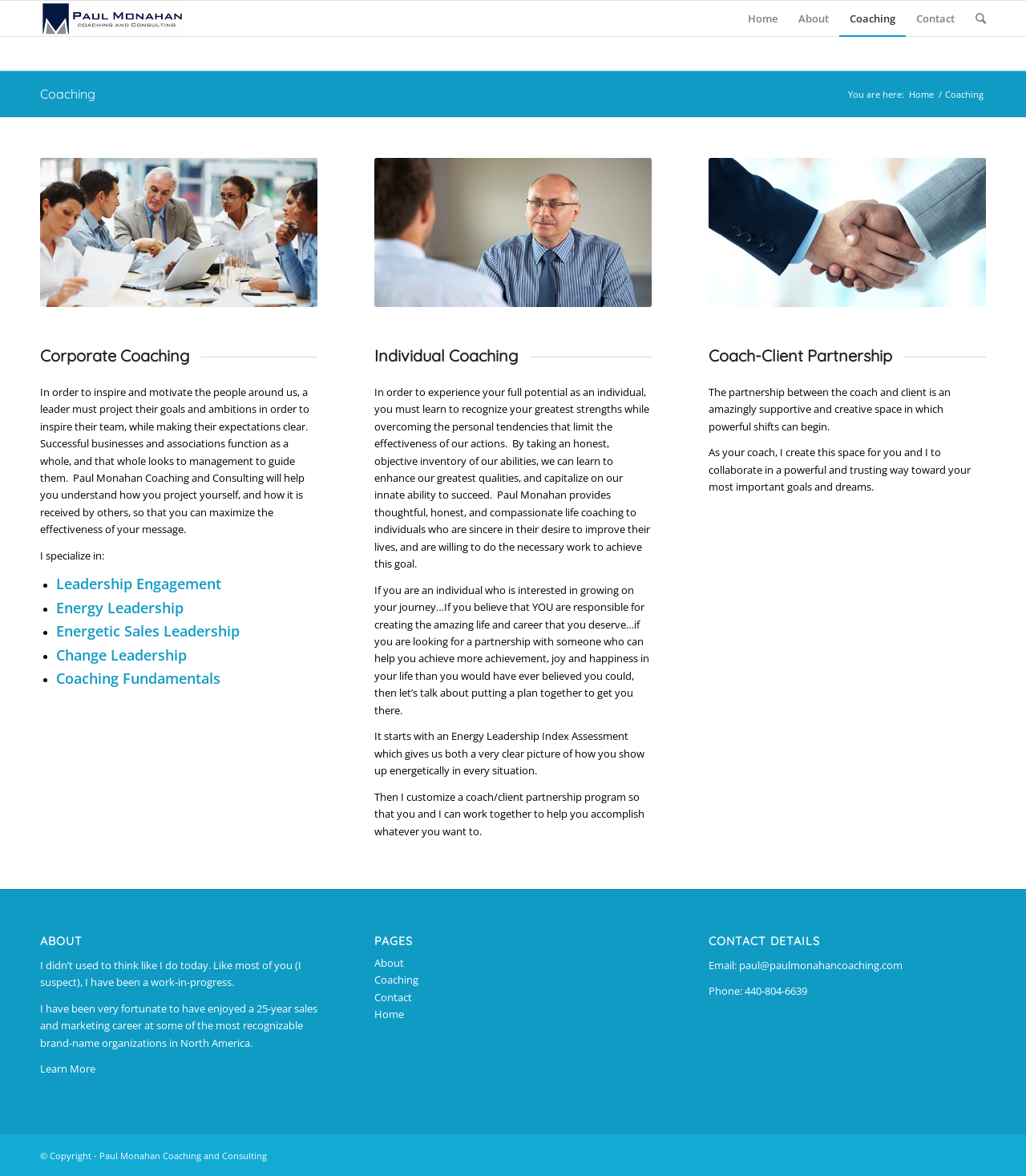Provide the bounding box coordinates for the UI element described in this sentence: "Learn More". The coordinates should be four float values between 0 and 1, i.e., [left, top, right, bottom].

[0.039, 0.903, 0.093, 0.915]